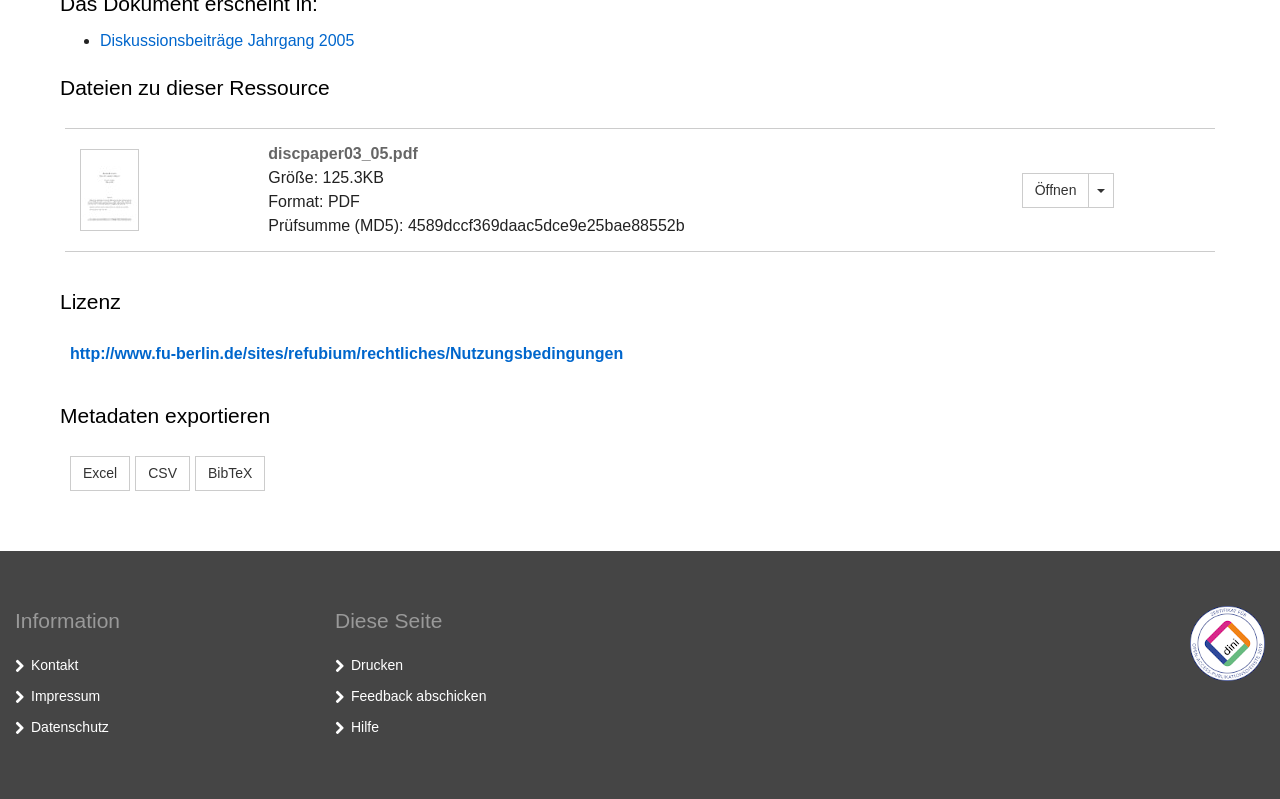Provide the bounding box coordinates of the area you need to click to execute the following instruction: "View DINI-Zertifikat".

[0.93, 0.796, 0.988, 0.813]